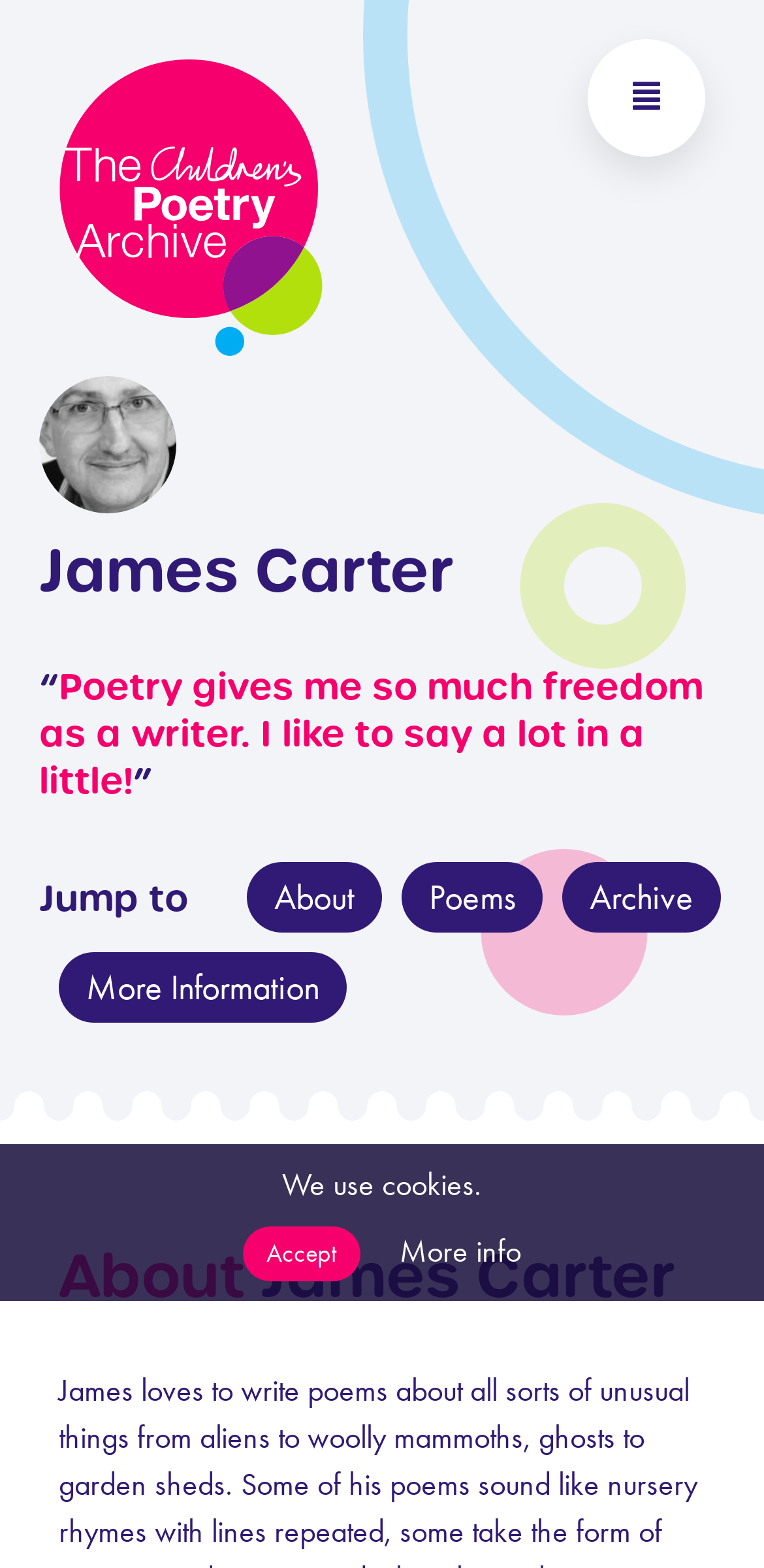Give a concise answer using one word or a phrase to the following question:
What is the name of the poet?

James Carter